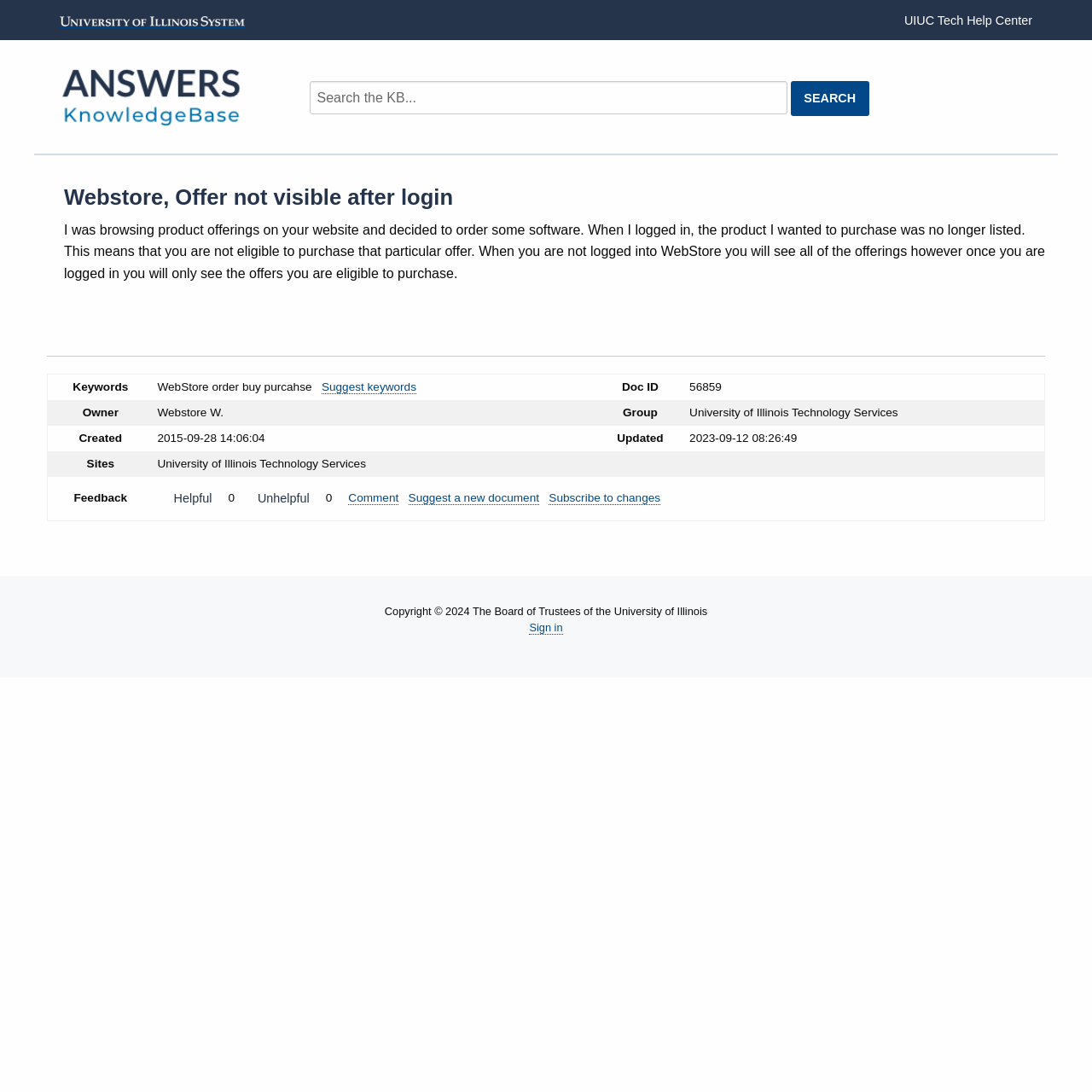What is the name of the university?
Look at the screenshot and give a one-word or phrase answer.

University of Illinois